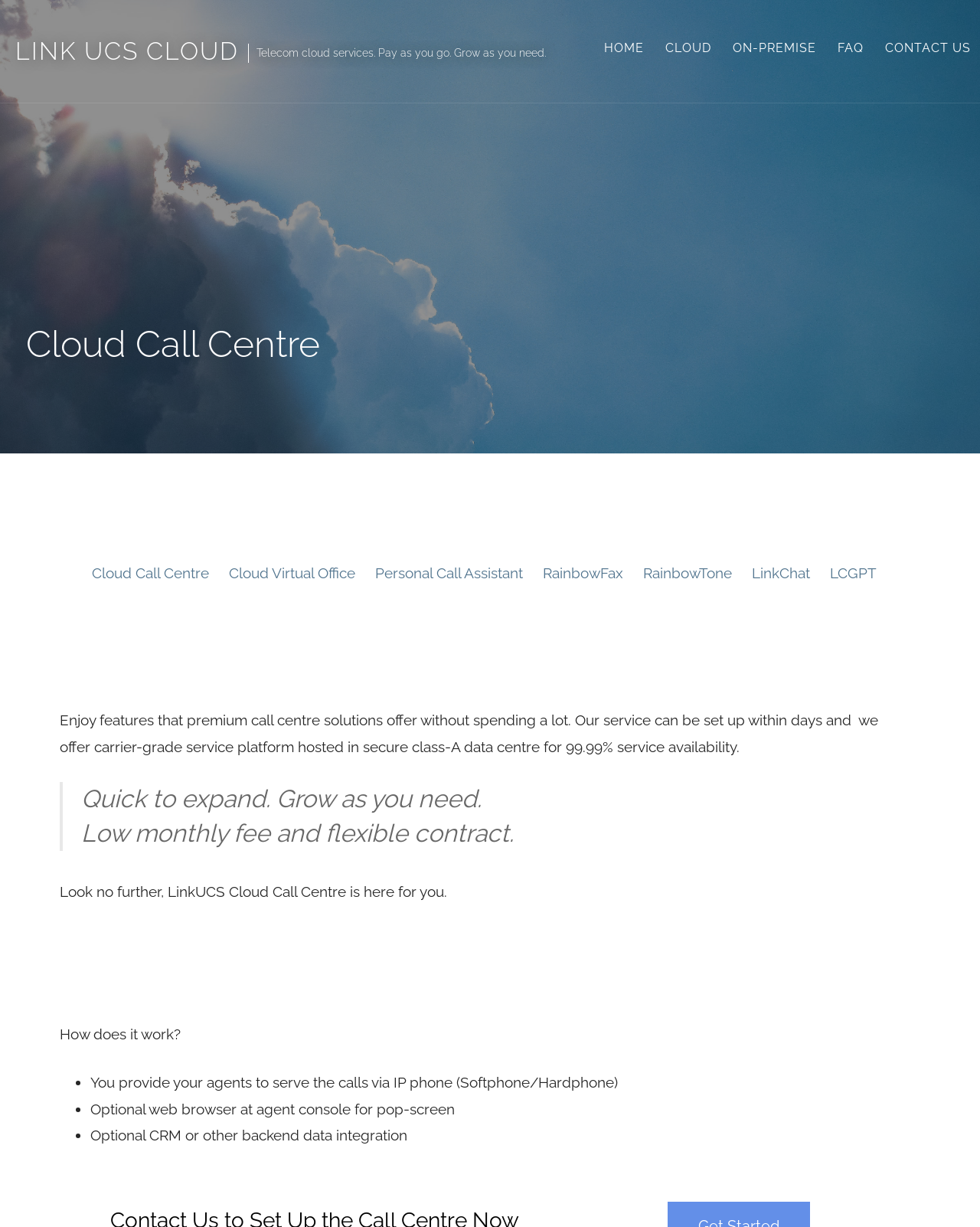Specify the bounding box coordinates for the region that must be clicked to perform the given instruction: "Click on the 'CONTACT US' link".

[0.894, 0.0, 1.0, 0.078]